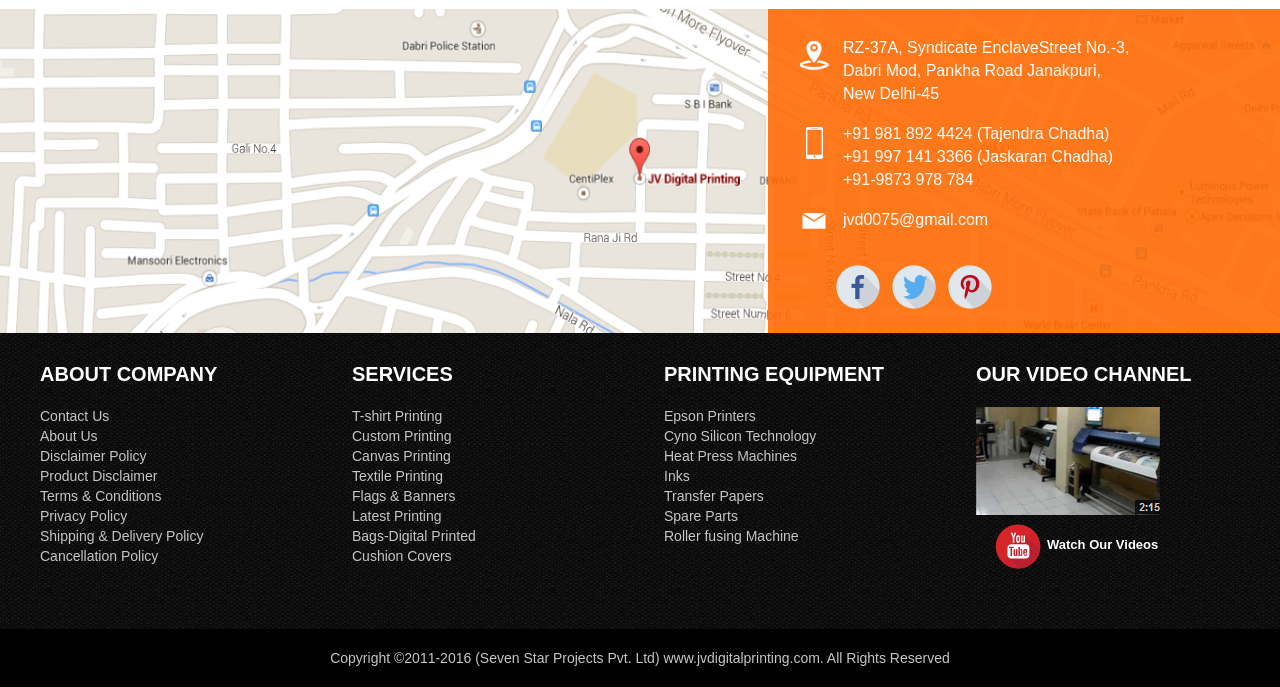What is the name of the company's video channel?
Based on the image, answer the question with as much detail as possible.

The webpage does not explicitly mention the name of the company's video channel. However, it does have a section titled 'OUR VIDEO CHANNEL' with a link to watch videos.